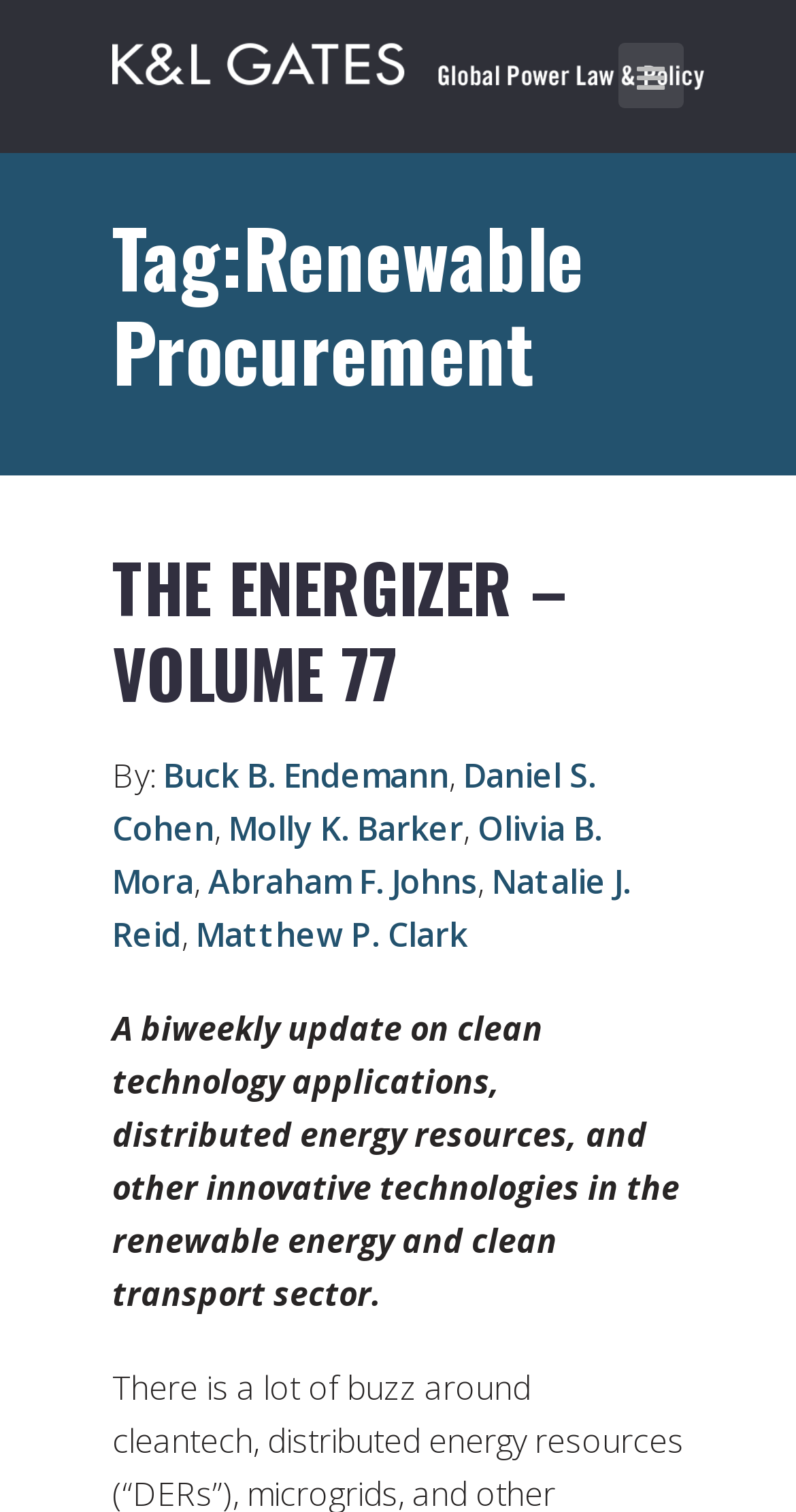Highlight the bounding box coordinates of the element you need to click to perform the following instruction: "View THE ENERGIZER – VOLUME 77."

[0.141, 0.357, 0.712, 0.476]